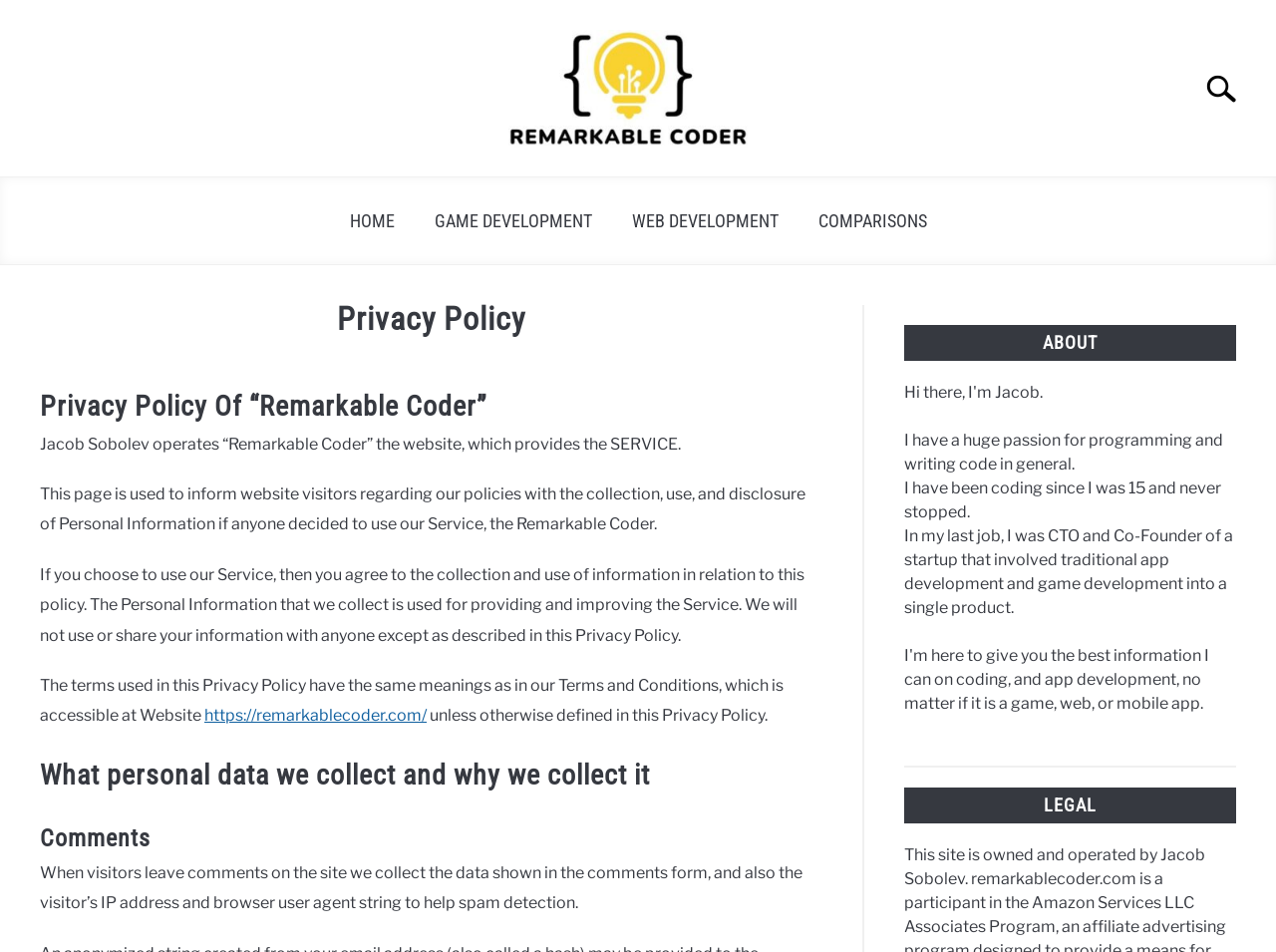What is the relation between the Privacy Policy and Terms and Conditions?
From the screenshot, supply a one-word or short-phrase answer.

Same meanings